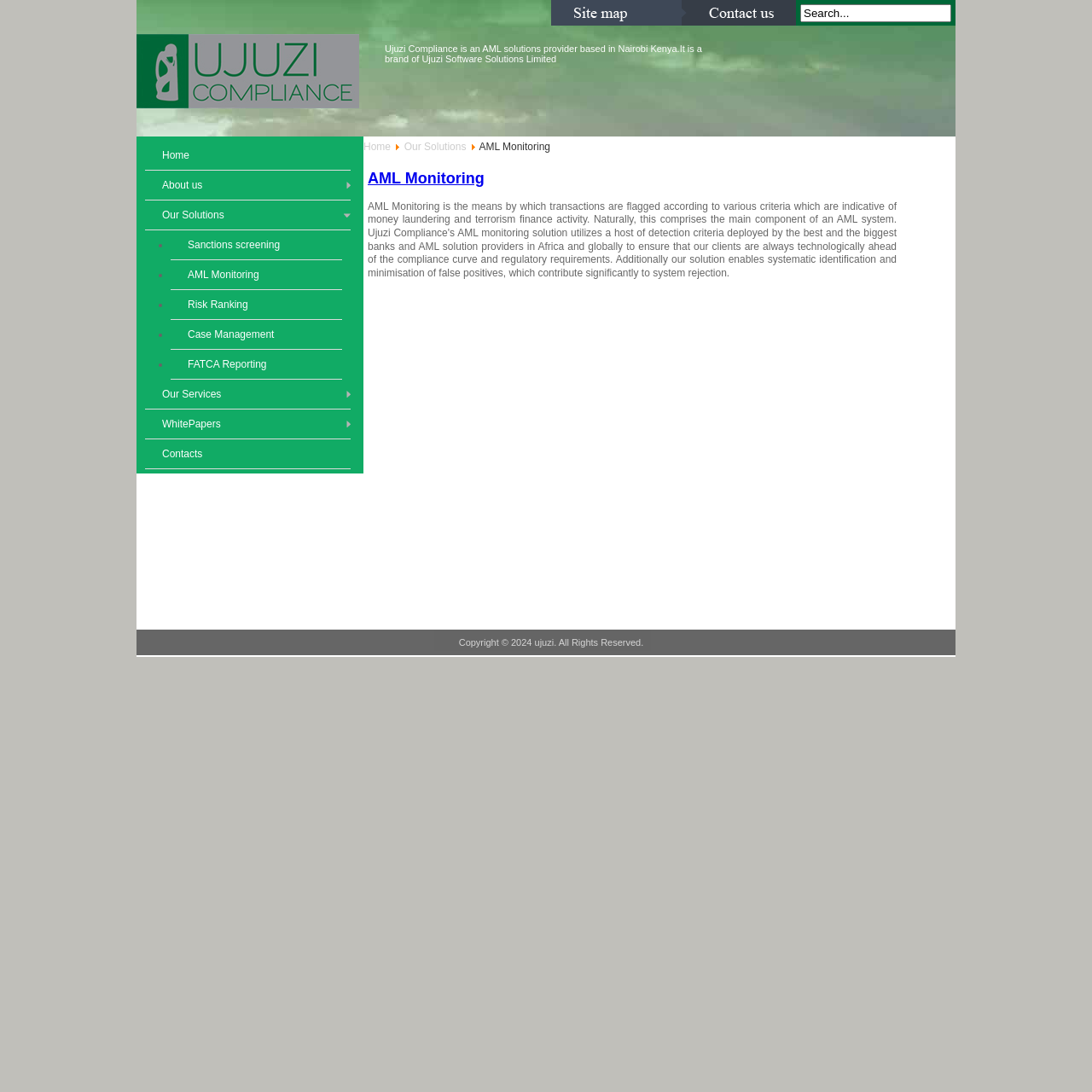Pinpoint the bounding box coordinates of the area that must be clicked to complete this instruction: "Click the 'Instagram' link".

None